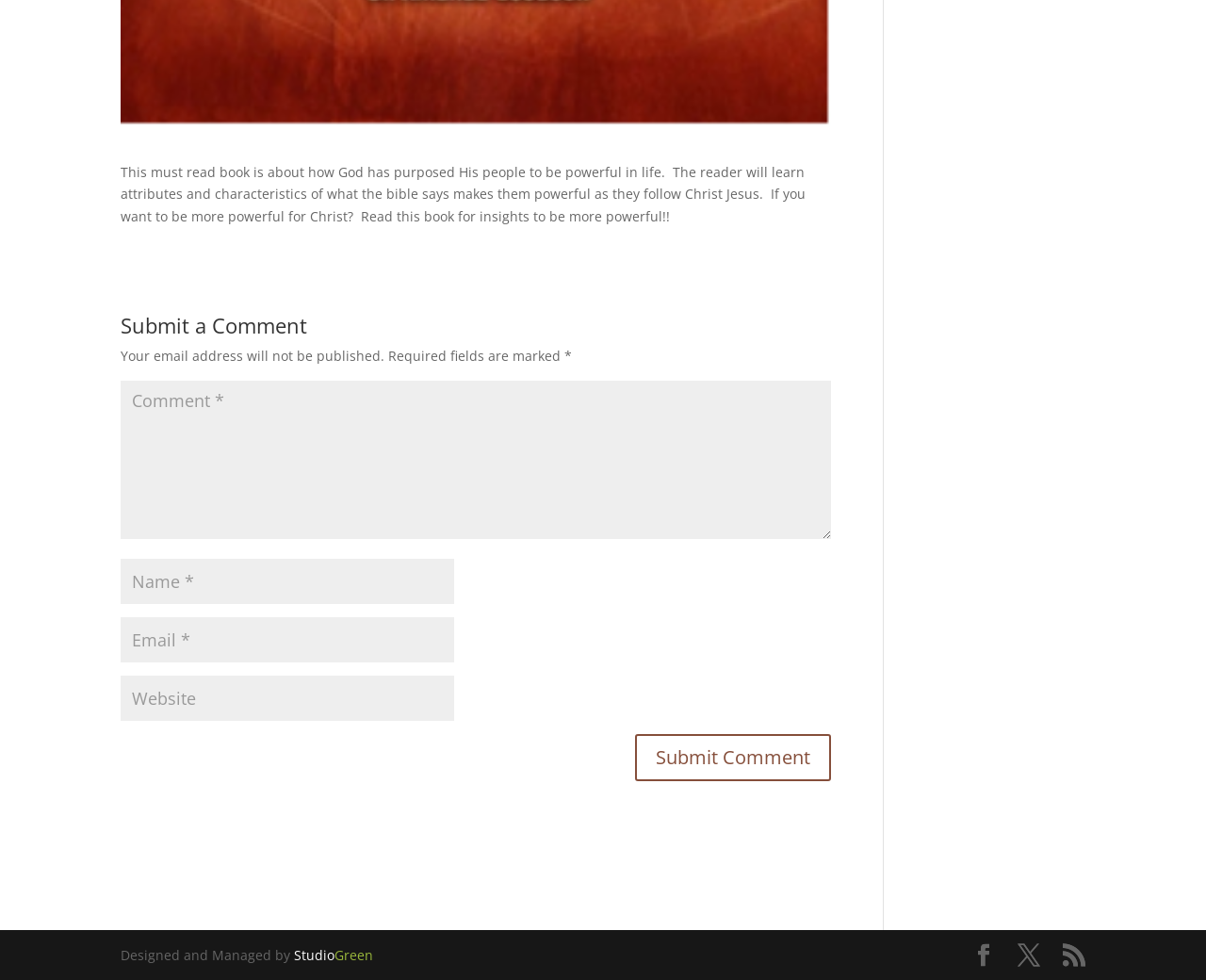What is the purpose of the button at the bottom of the form?
Based on the image, answer the question with as much detail as possible.

The button at the bottom of the form is labeled 'Submit Comment', indicating that its purpose is to submit the comment after the user has filled in the required fields.